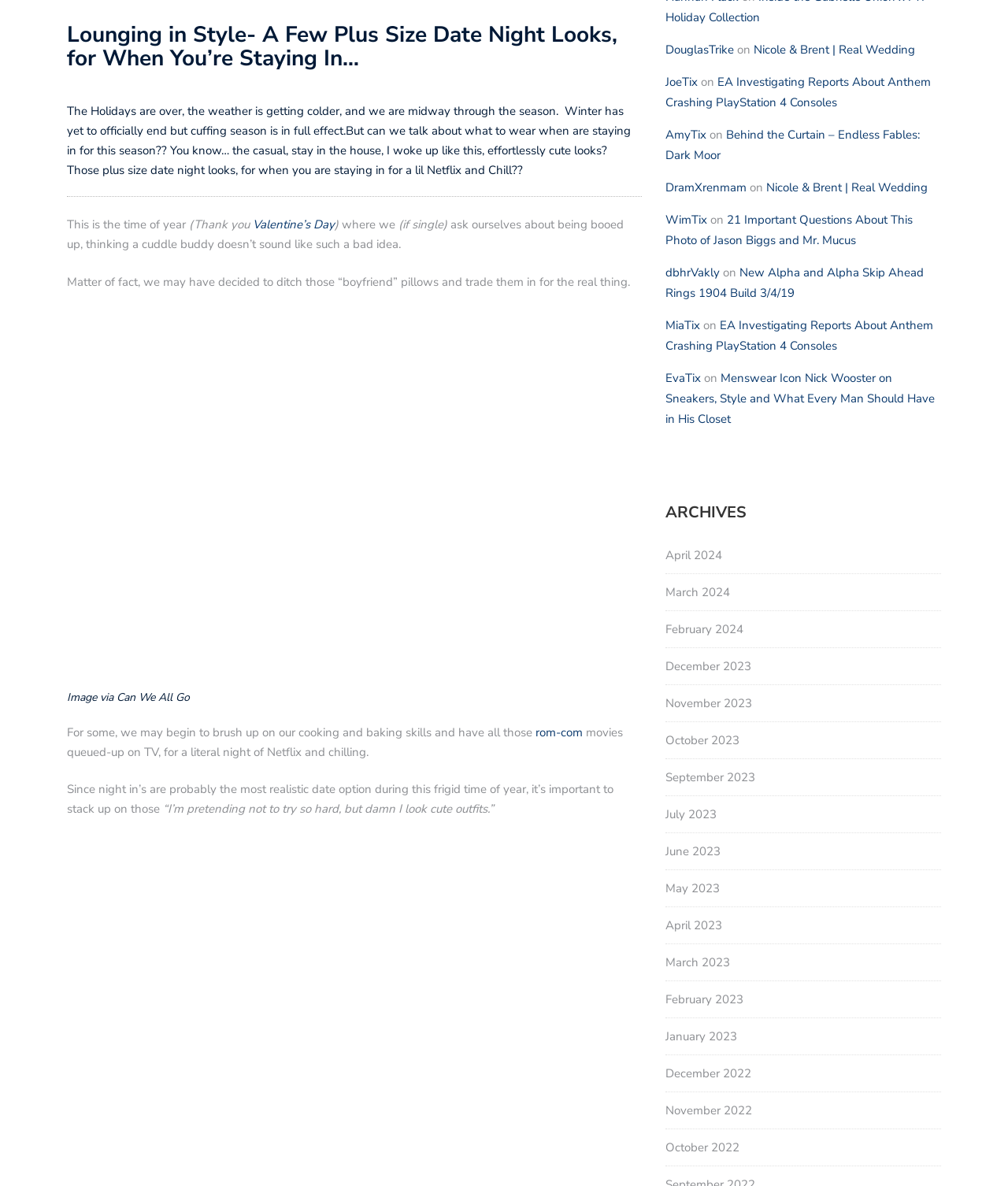Please find the bounding box coordinates of the clickable region needed to complete the following instruction: "Click on the 'Post Comment' button". The bounding box coordinates must consist of four float numbers between 0 and 1, i.e., [left, top, right, bottom].

None